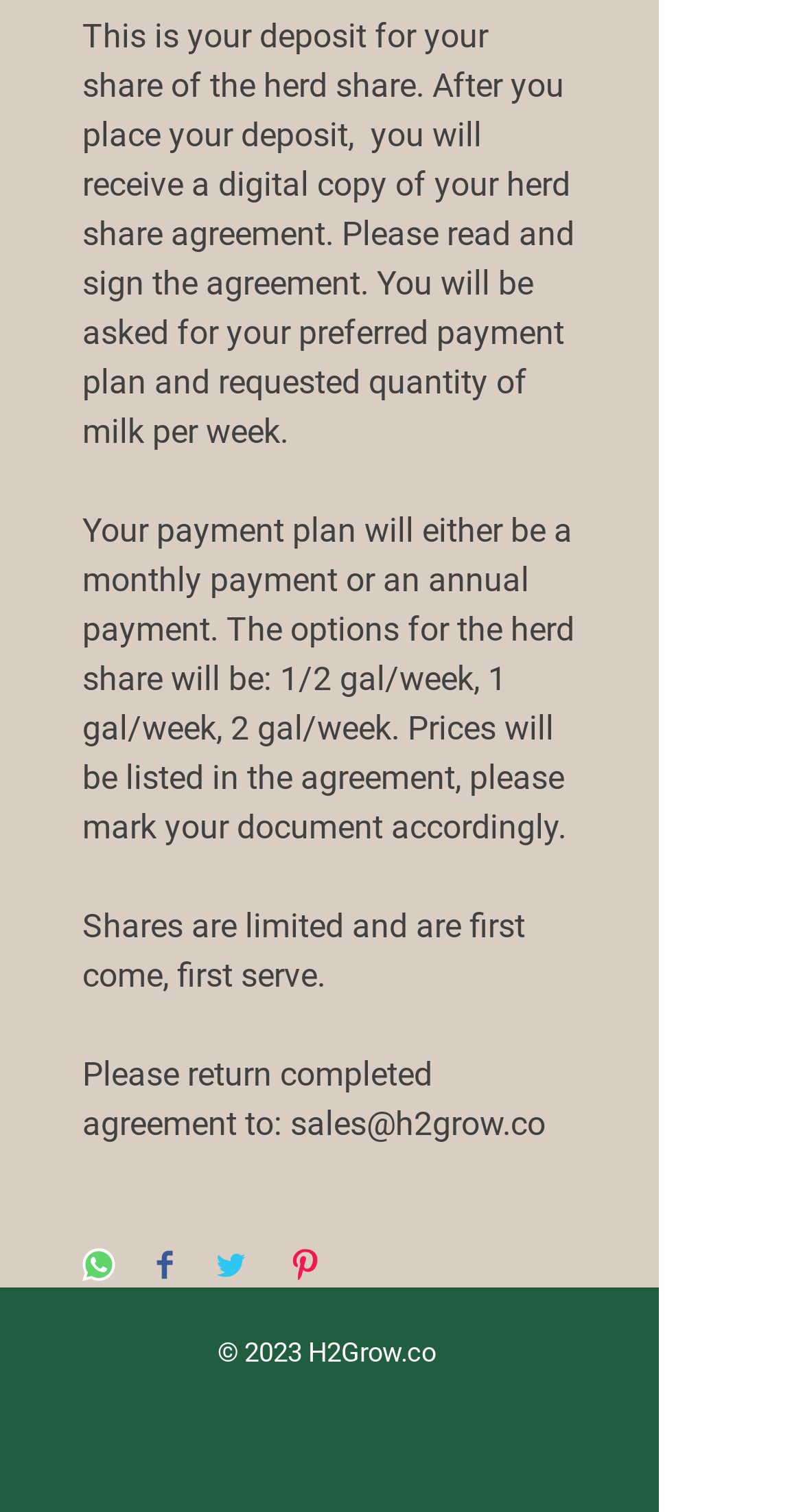Please provide a short answer using a single word or phrase for the question:
What social media platforms are available for sharing?

Four